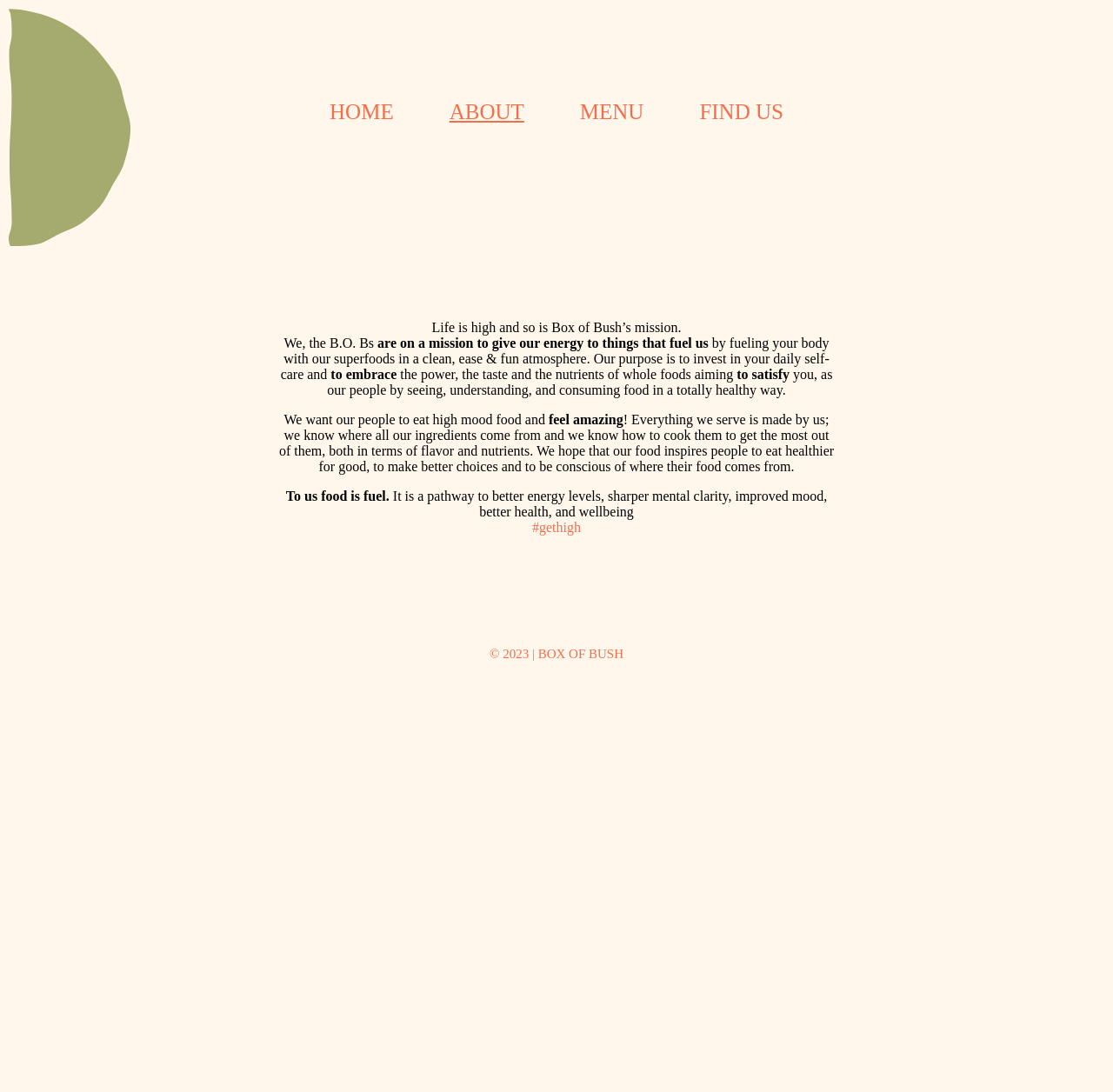Please answer the following query using a single word or phrase: 
What kind of food does Box of Bush serve?

Superfoods